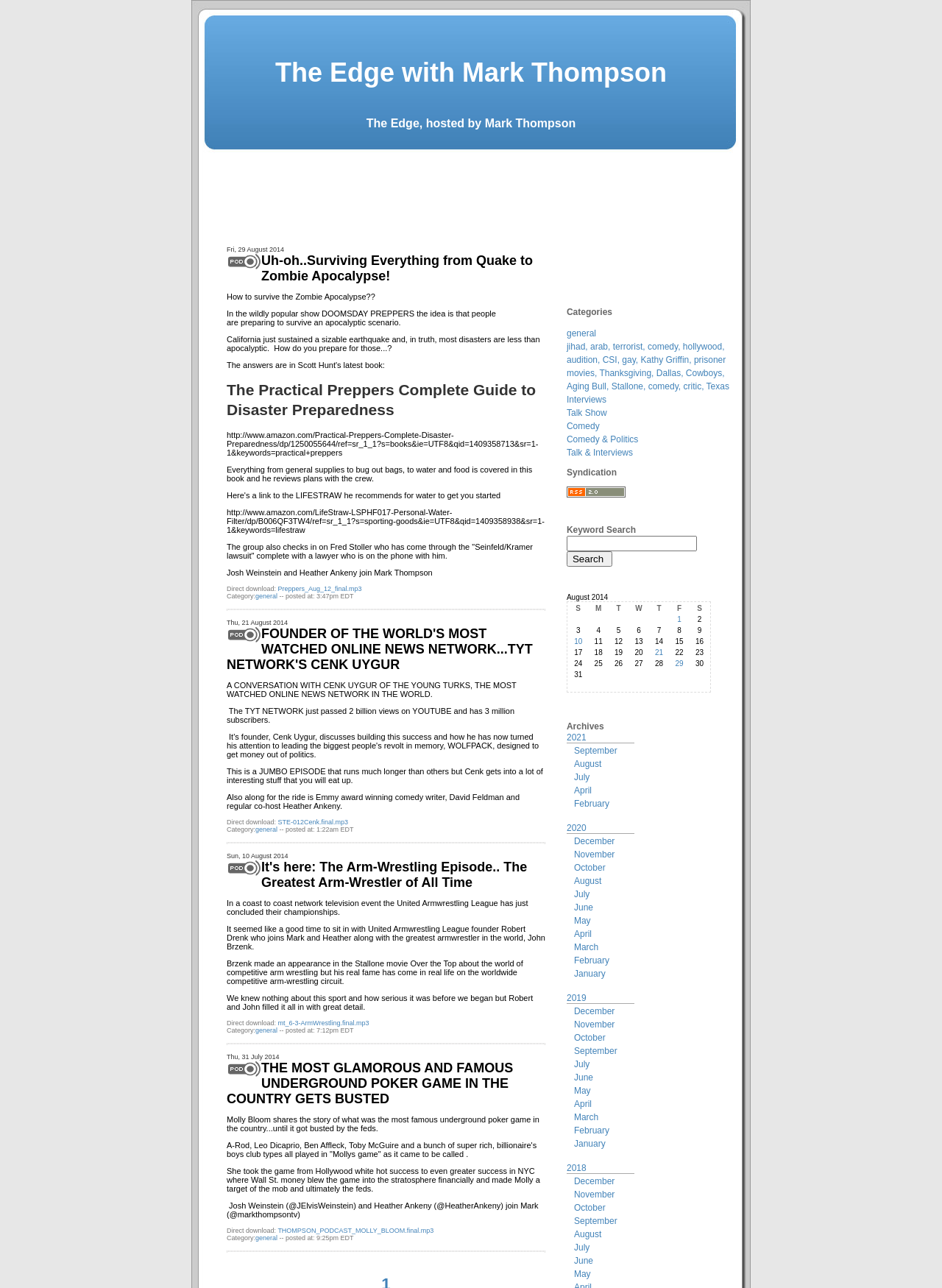Determine the bounding box coordinates of the region that needs to be clicked to achieve the task: "Download the podcast 'THOMPSON_PODCAST_MOLLY_BLOOM.final.mp3'".

[0.295, 0.952, 0.46, 0.958]